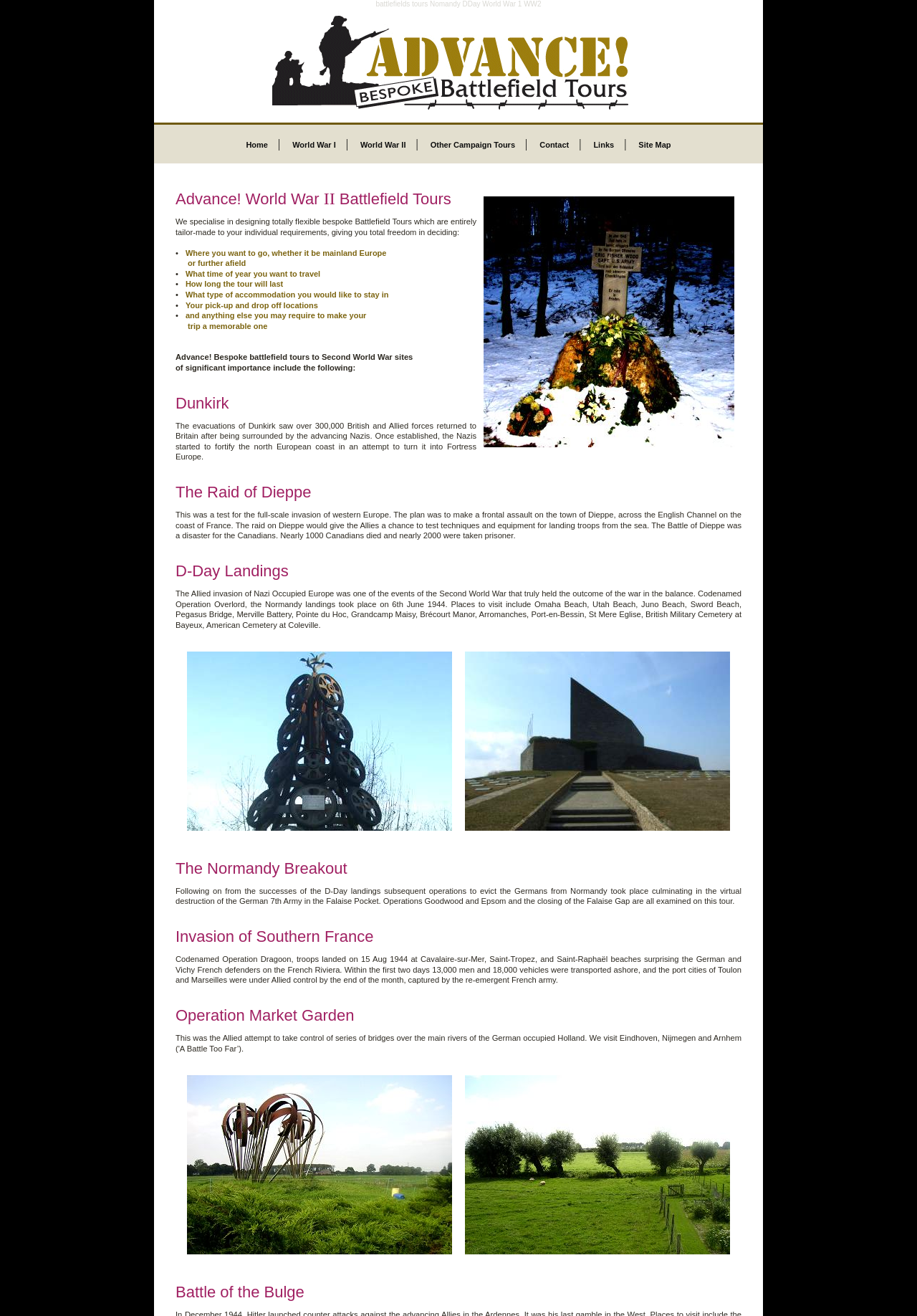Determine the heading of the webpage and extract its text content.

Advance! World War II Battlefield Tours